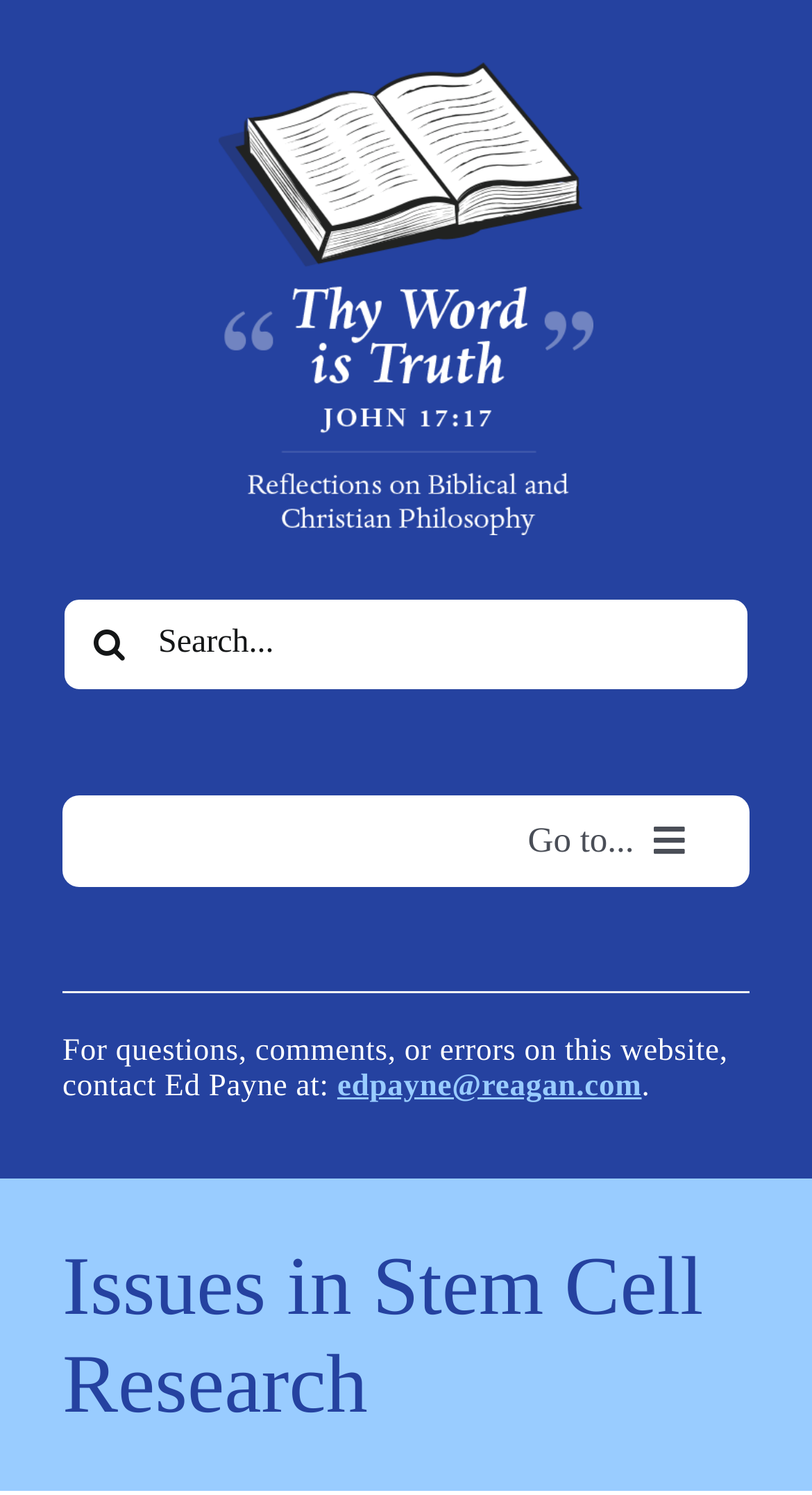What is the website's contact email?
Deliver a detailed and extensive answer to the question.

I found the contact information section on the webpage, which contains the email address 'edpayne@reagan.com' linked to the text 'Ed Payne at:'.